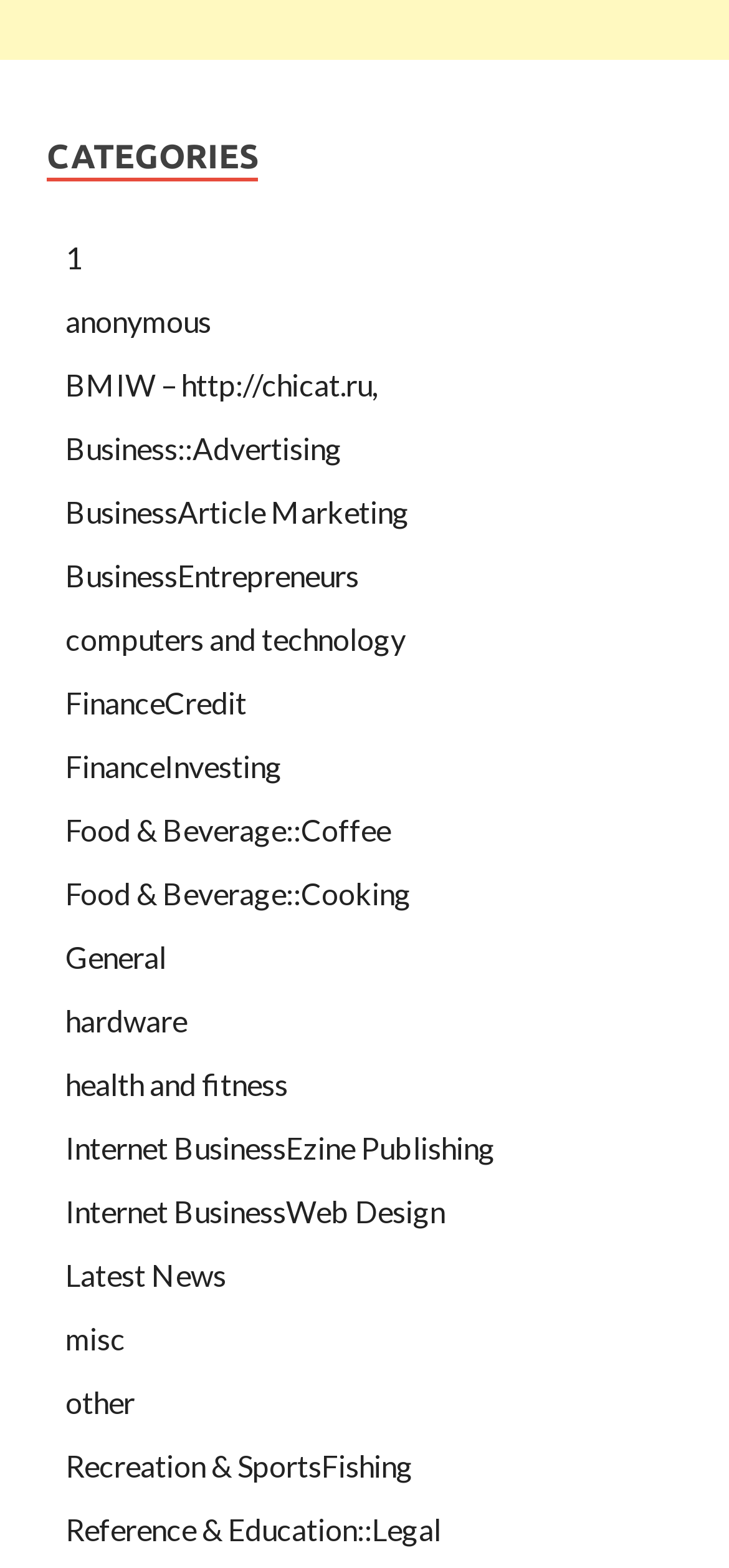Based on the provided description, "Facebook-f", find the bounding box of the corresponding UI element in the screenshot.

None